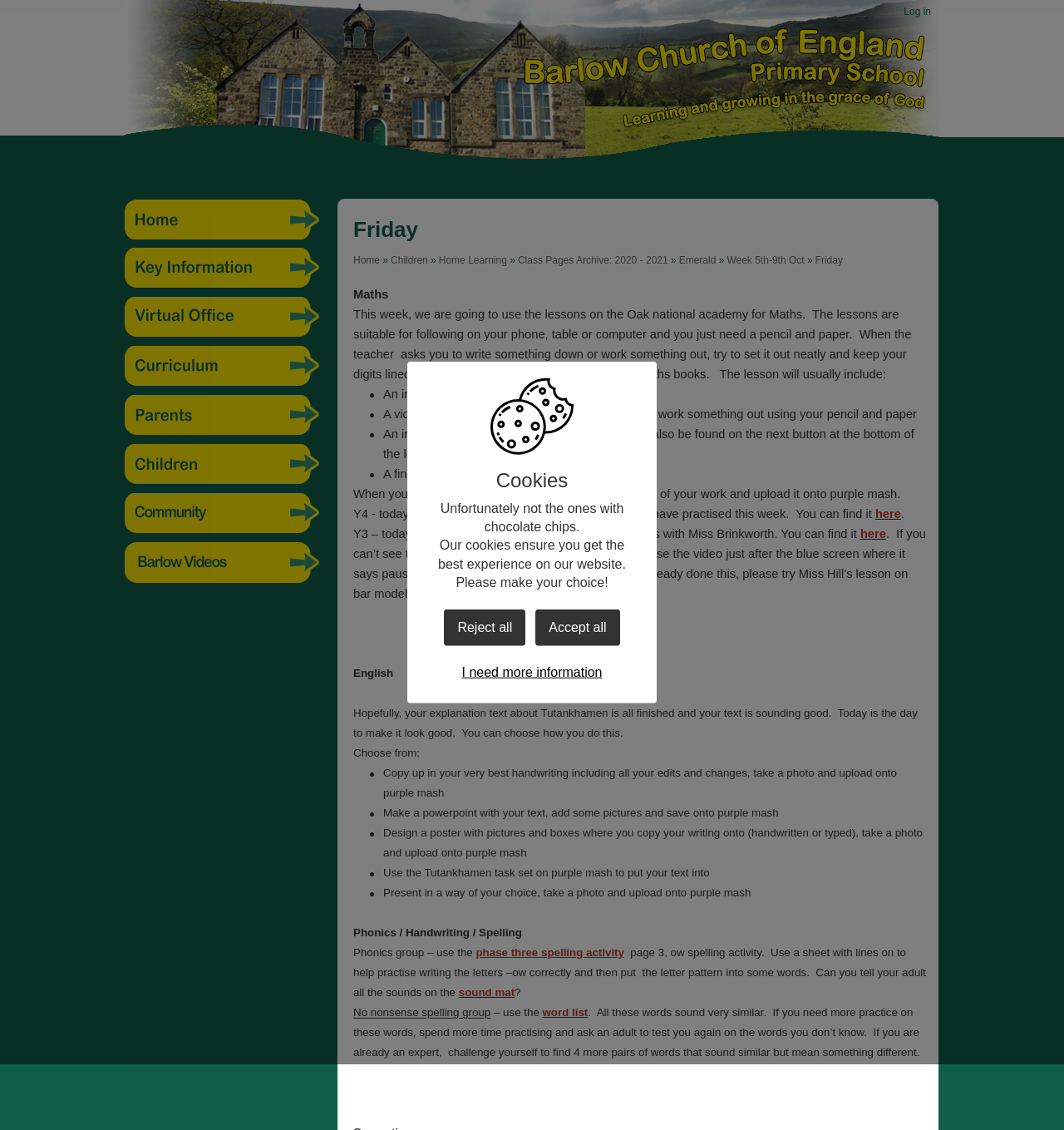Pinpoint the bounding box coordinates of the area that should be clicked to complete the following instruction: "Access the 'Home Learning' page". The coordinates must be given as four float numbers between 0 and 1, i.e., [left, top, right, bottom].

[0.412, 0.225, 0.476, 0.235]